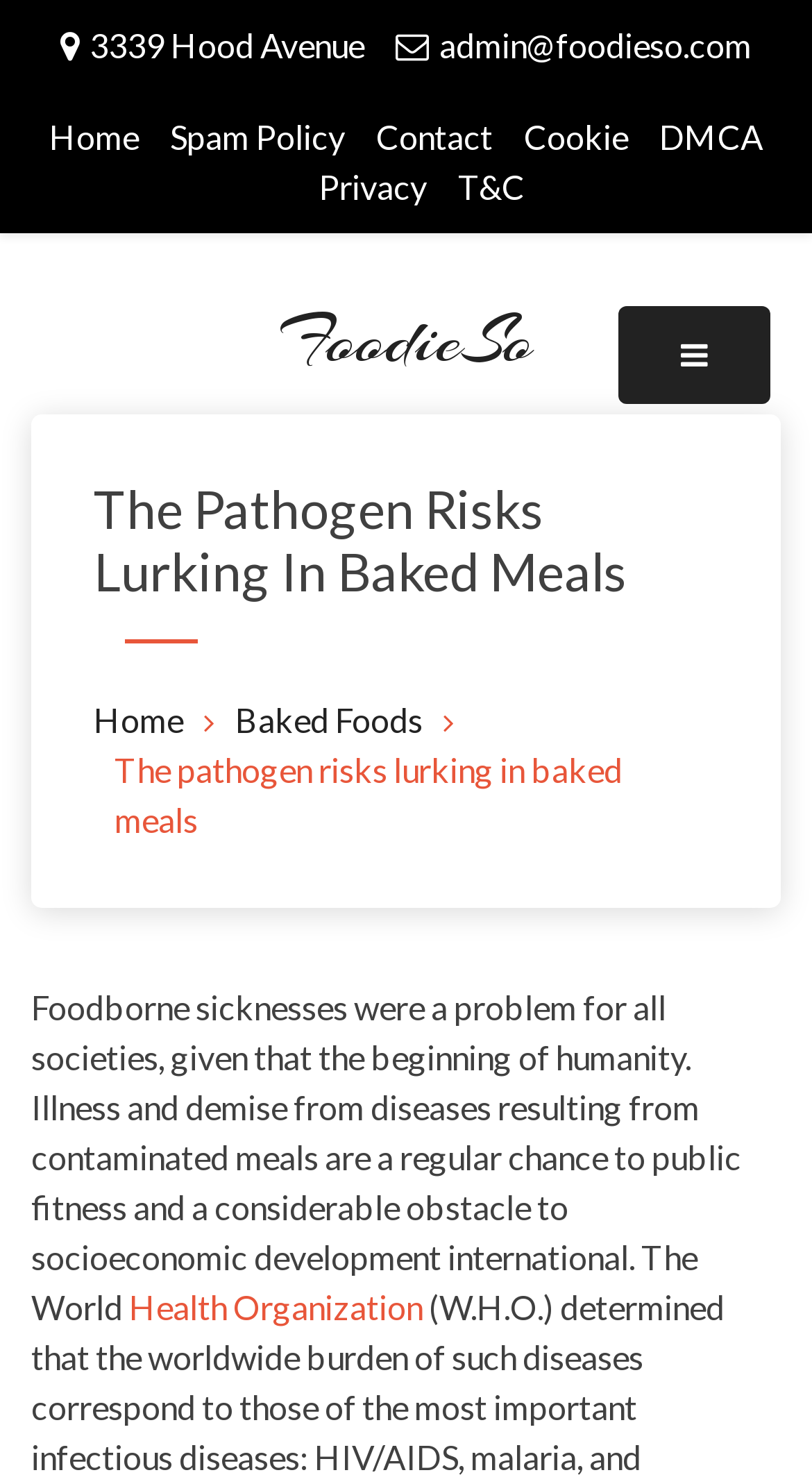Please determine the bounding box coordinates of the element's region to click in order to carry out the following instruction: "Click the 'Chef Edie Wins the Vegetarian Division at the Independent’s Third Annual Grilling Showdown!' link". The coordinates should be four float numbers between 0 and 1, i.e., [left, top, right, bottom].

None